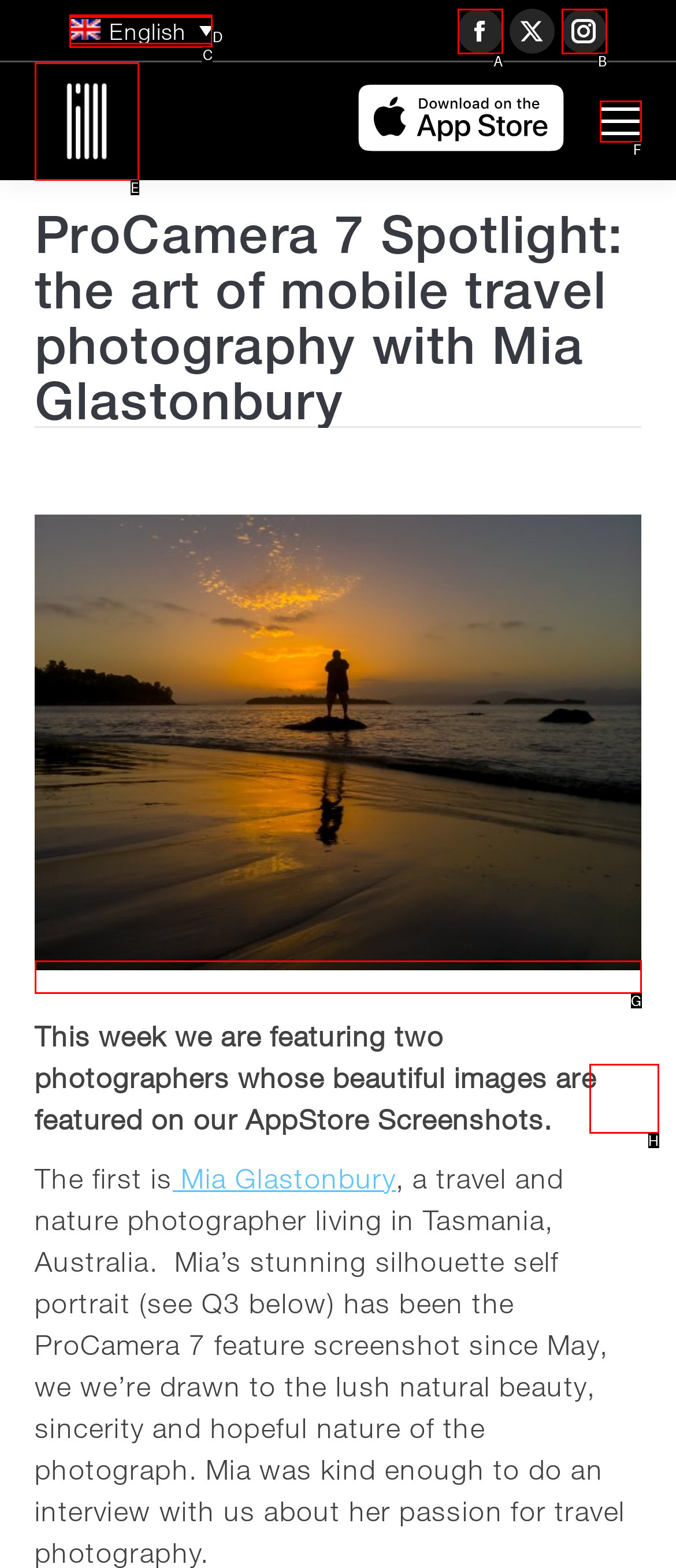Using the description: title="IMG_6916_web"
Identify the letter of the corresponding UI element from the choices available.

G